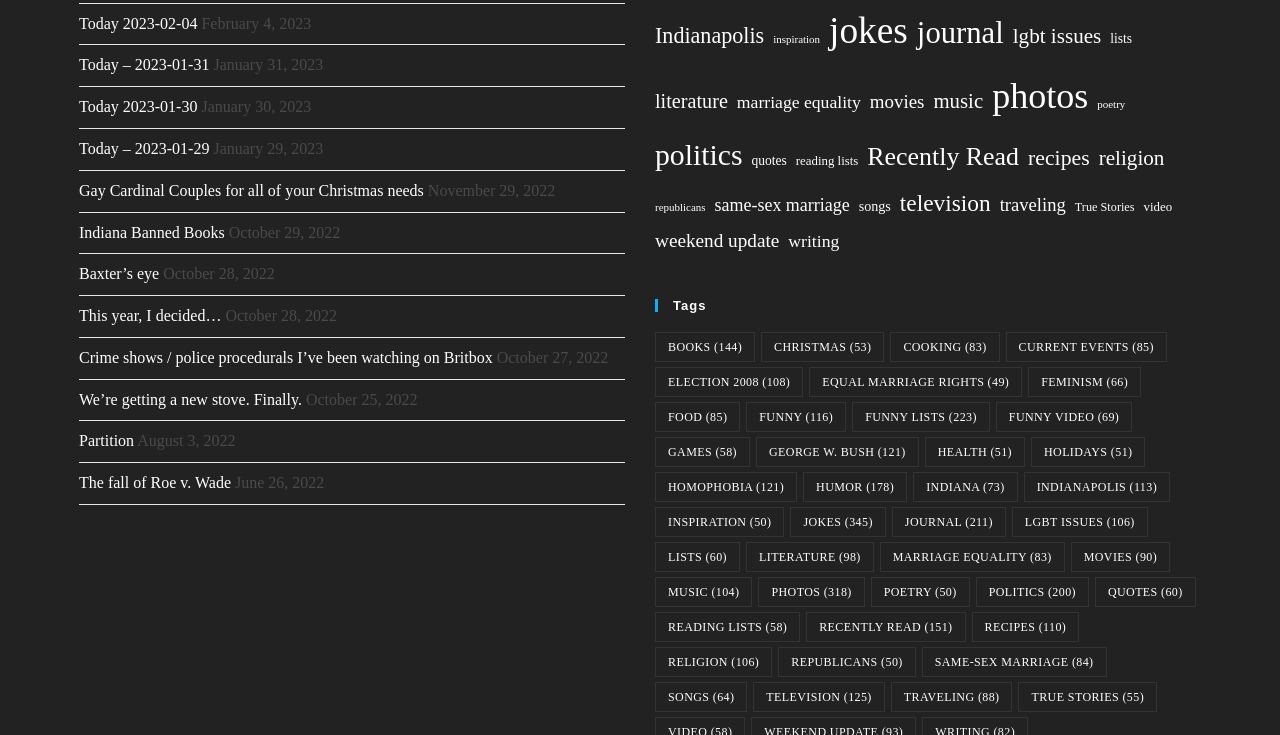What is the category with the most items?
Kindly answer the question with as much detail as you can.

After reviewing the categories on the webpage, I found that the 'photos' category has the most items, which is 318 items.